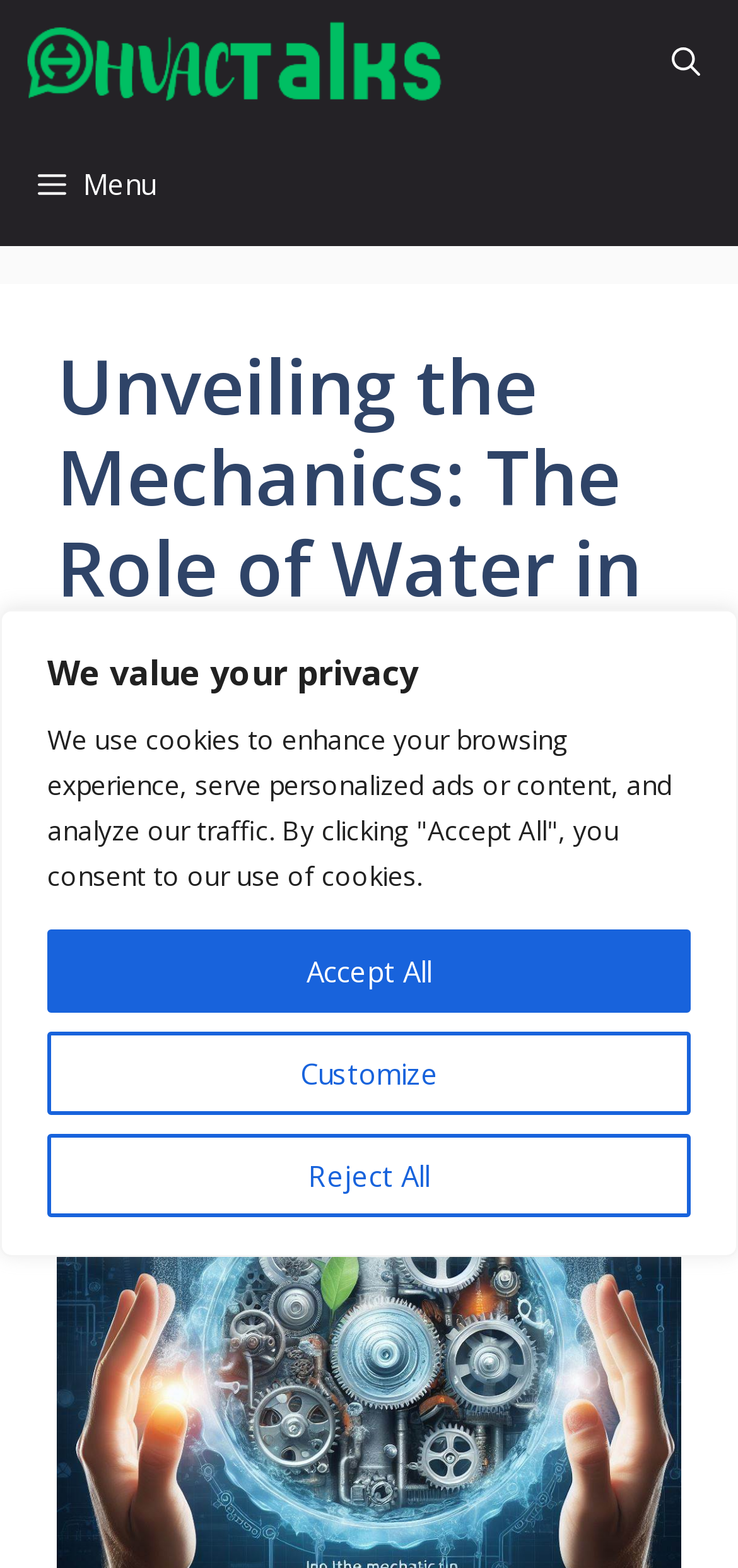Please find and generate the text of the main heading on the webpage.

Unveiling the Mechanics: The Role of Water in HVAC Systems, Does HVAC use water?